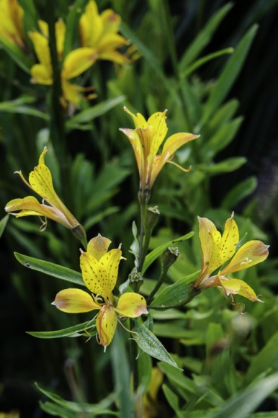When do 'Sweet Laura' flowers bloom?
Provide a detailed and extensive answer to the question.

According to the caption, 'Sweet Laura' flowers bloom from July onward, indicating that they start blooming in July and continue to do so for a period of time.